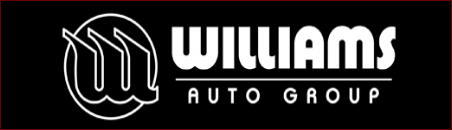Answer the question briefly using a single word or phrase: 
What is the font style of 'WILLIAMS'?

Bold, uppercase